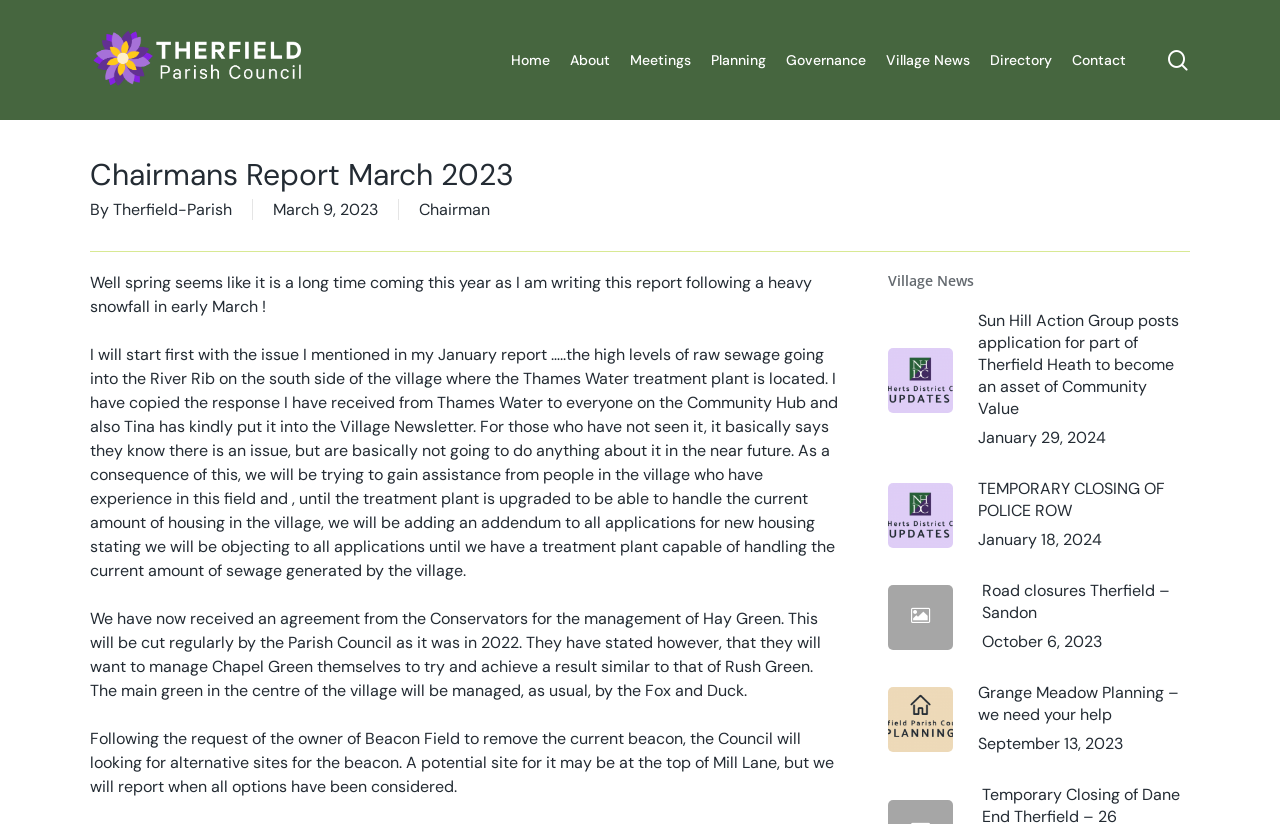Please determine the bounding box coordinates of the element's region to click for the following instruction: "Read Chairman's Report".

[0.07, 0.194, 0.555, 0.231]